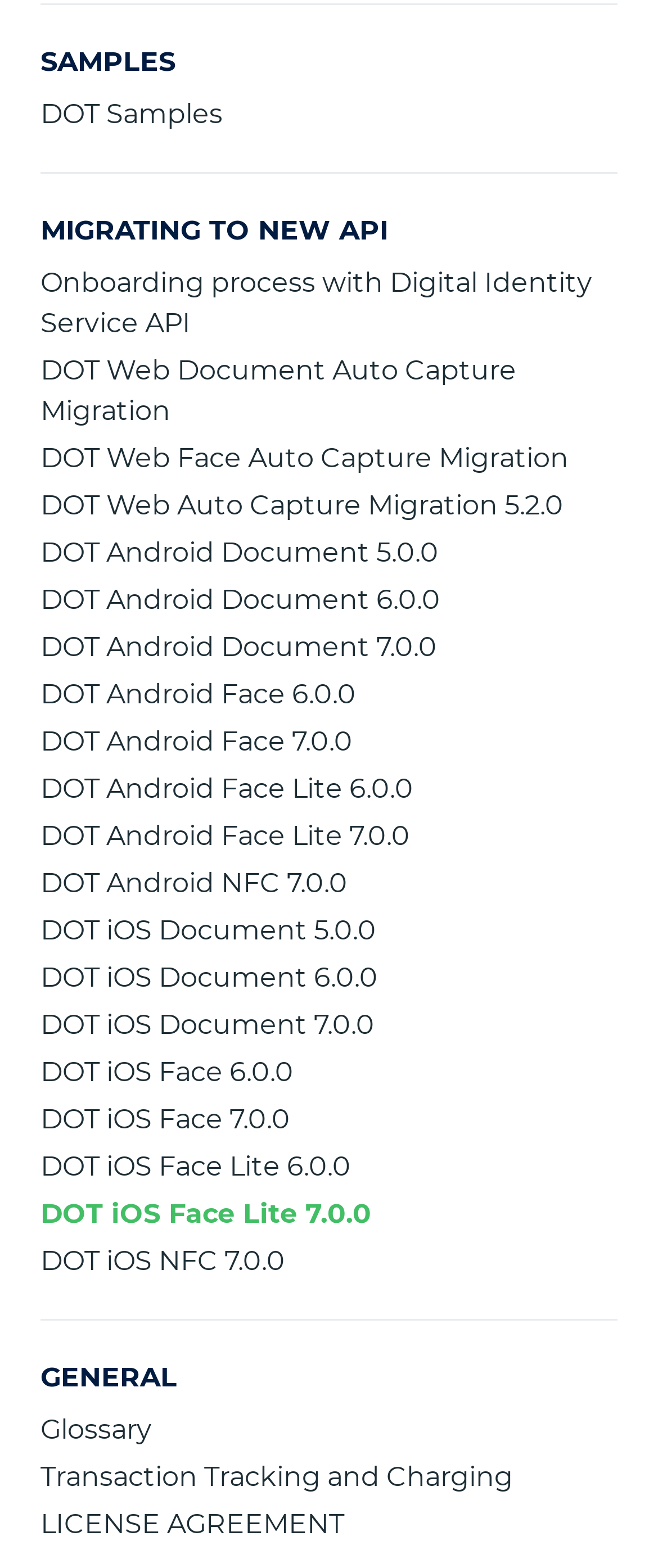Determine the coordinates of the bounding box that should be clicked to complete the instruction: "Read the LICENSE AGREEMENT". The coordinates should be represented by four float numbers between 0 and 1: [left, top, right, bottom].

[0.062, 0.958, 0.938, 0.988]